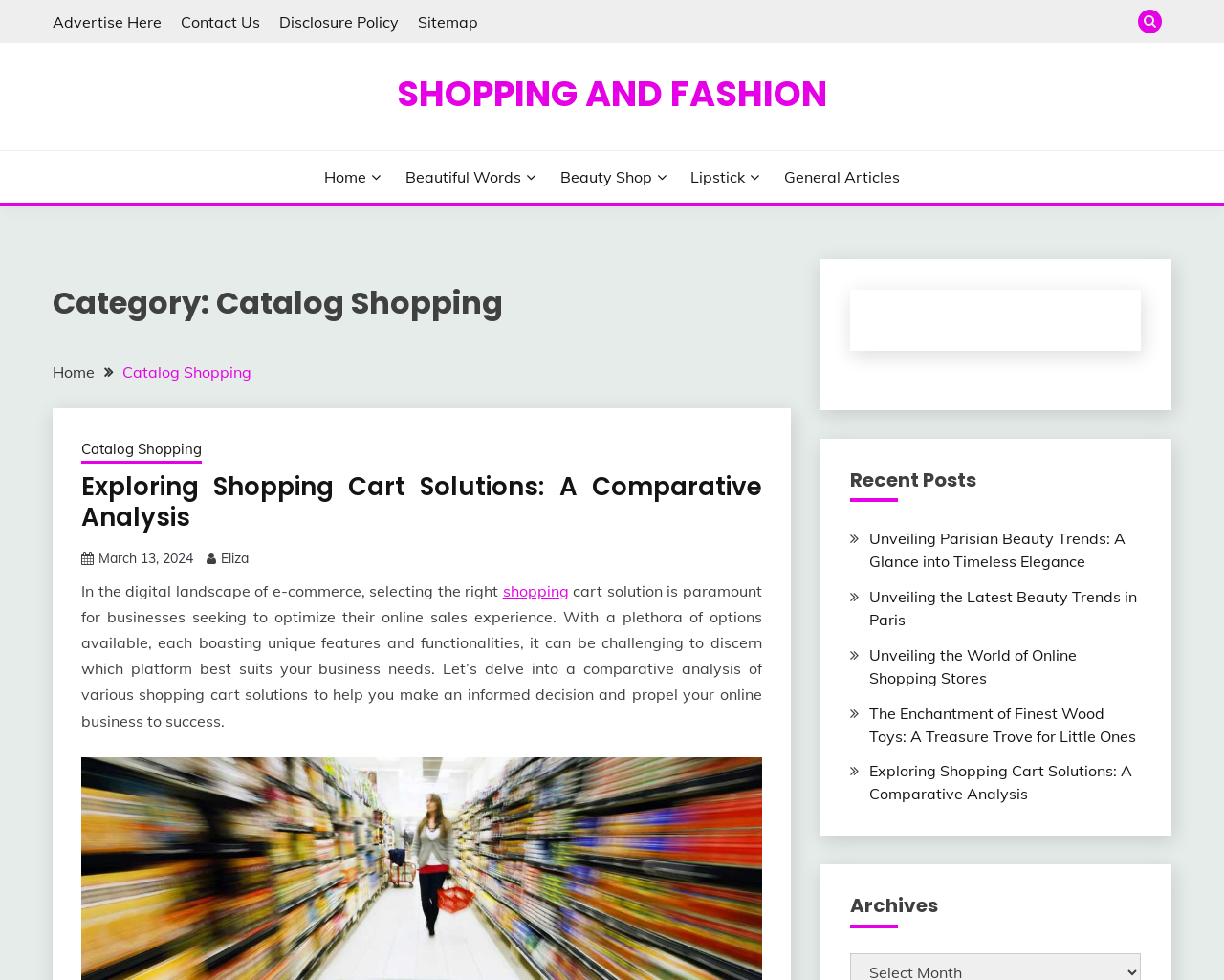Please answer the following question using a single word or phrase: What is the section below the first article?

Recent Posts